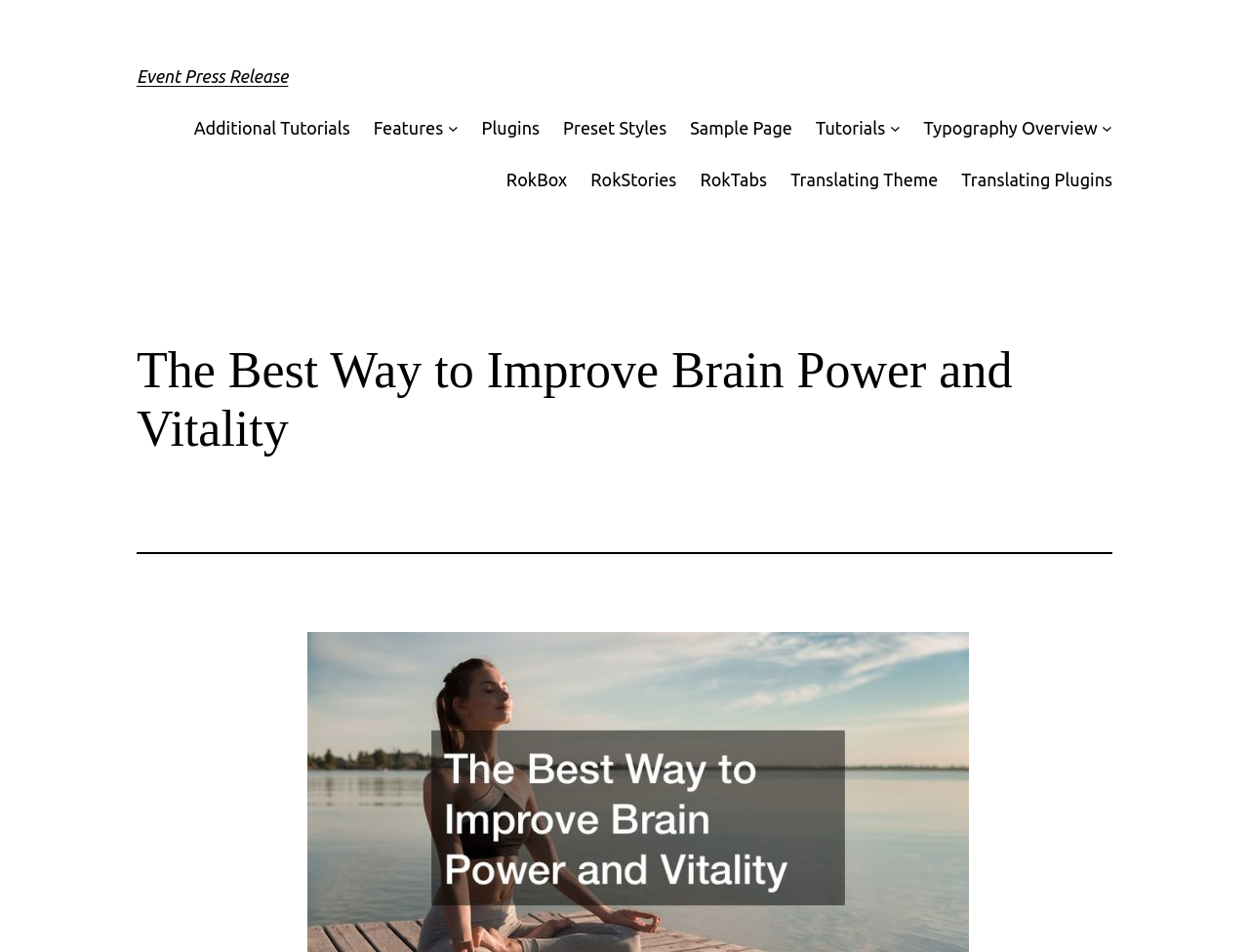What is the topmost link on the webpage?
Analyze the screenshot and provide a detailed answer to the question.

By analyzing the bounding box coordinates, I found that the link 'Event Press Release' has the smallest y1 value, which indicates it is located at the top of the webpage.